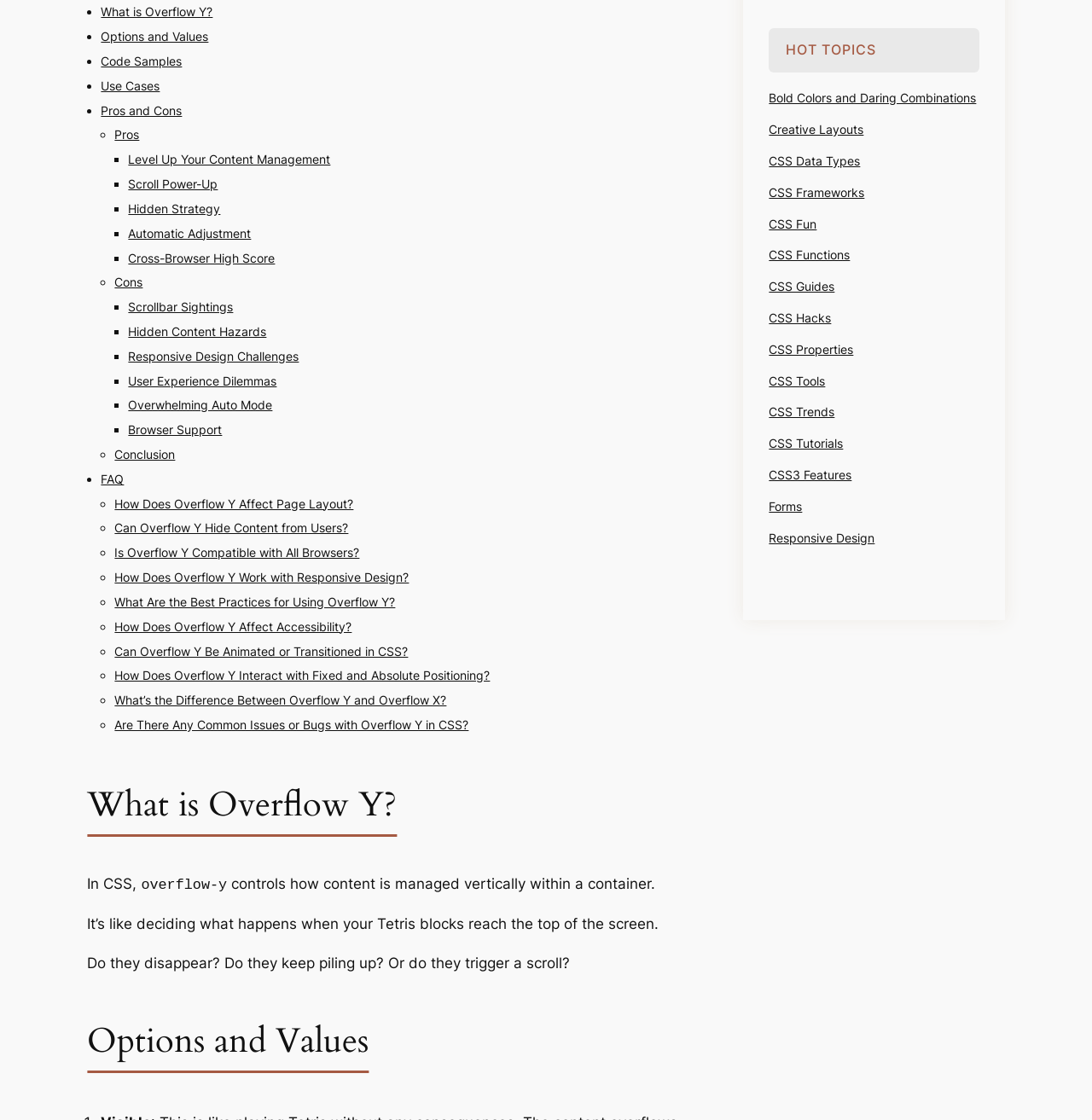Answer with a single word or phrase: 
How many sections are there in the webpage?

7